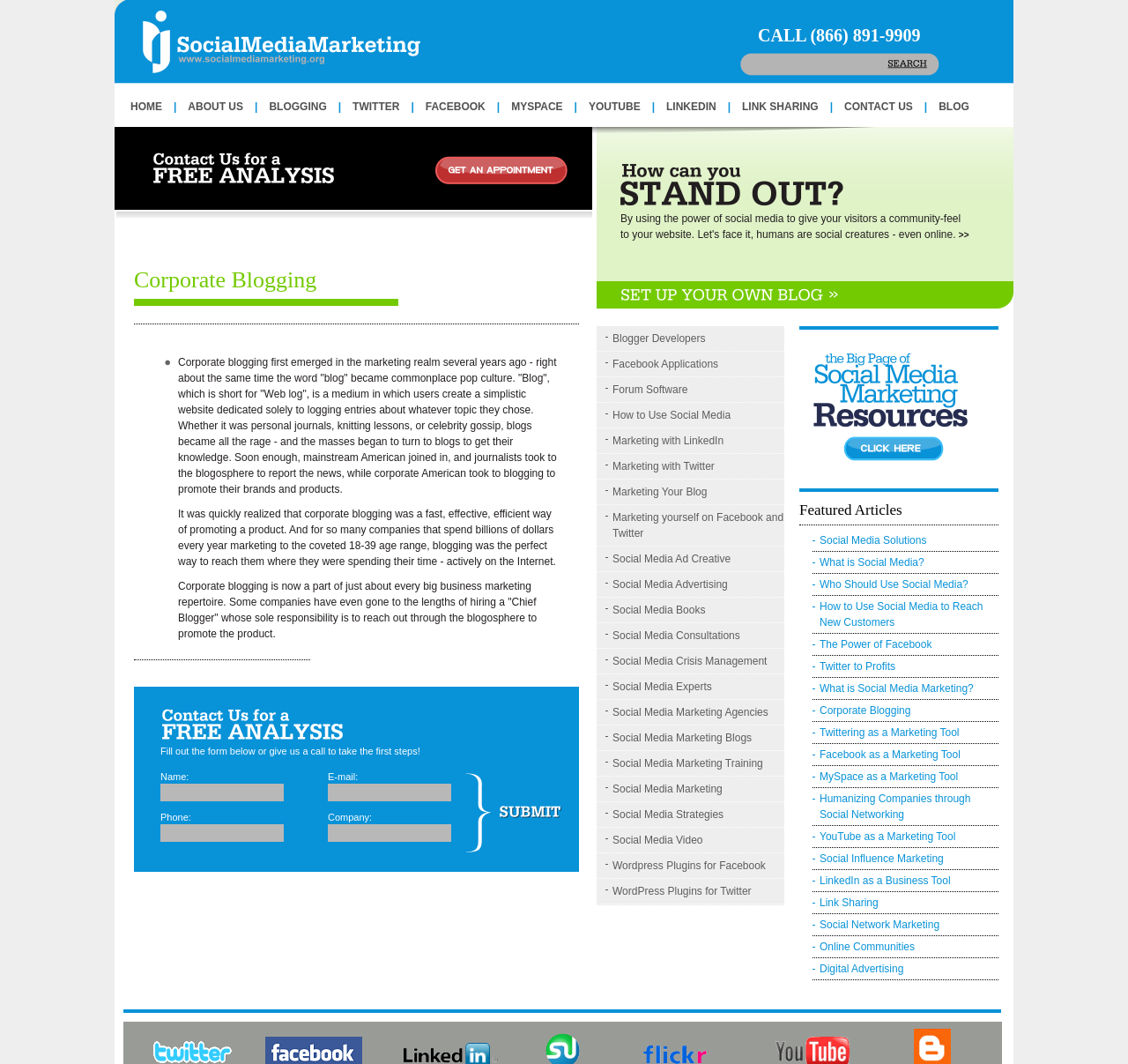Highlight the bounding box coordinates of the element that should be clicked to carry out the following instruction: "Click the 'HOME' link". The coordinates must be given as four float numbers ranging from 0 to 1, i.e., [left, top, right, bottom].

[0.105, 0.094, 0.154, 0.106]